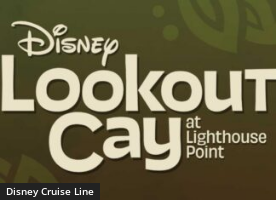Provide a comprehensive description of the image.

The image showcases the vibrant logo for "Disney Lookout Cay at Lighthouse Point," which is prominently featured in the branding of the Disney Cruise Line. The design incorporates a playful and bold font, blending seamlessly with a colorful background that evokes a tropical atmosphere. This logo represents an exciting new destination for Disney Cruise Line guests, highlighting the enchanting experiences awaiting them on their travels. The phrase "at Lighthouse Point" emphasizes the scenic nature of this location, making it a captivating part of Disney's offerings for vacationers.